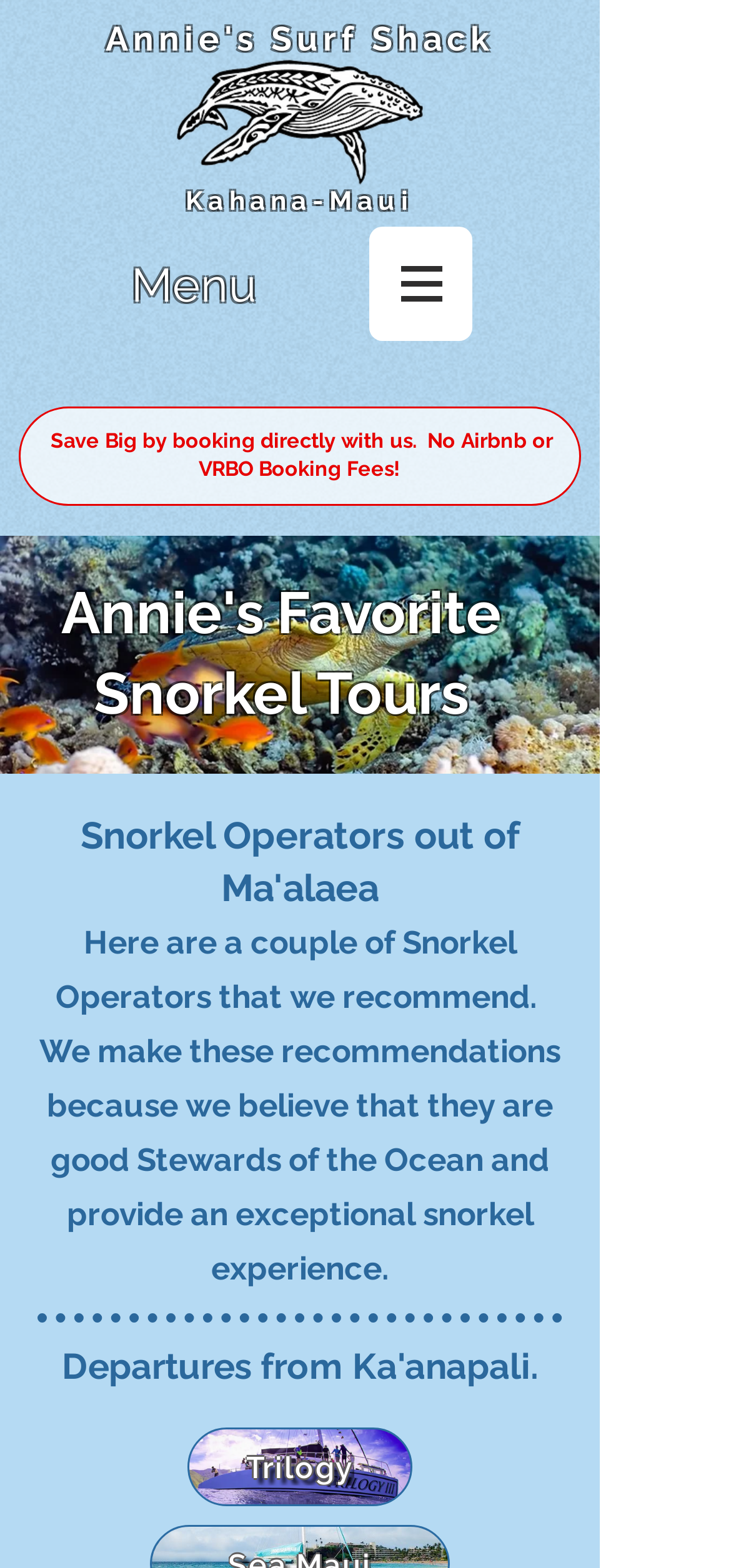What is the name of the recommended snorkel operator?
Provide a detailed answer to the question using information from the image.

I found the answer by looking at the link element with the text 'Trilogy' which is located near the bottom of the webpage, under the heading 'Departures from Ka'anapali'.